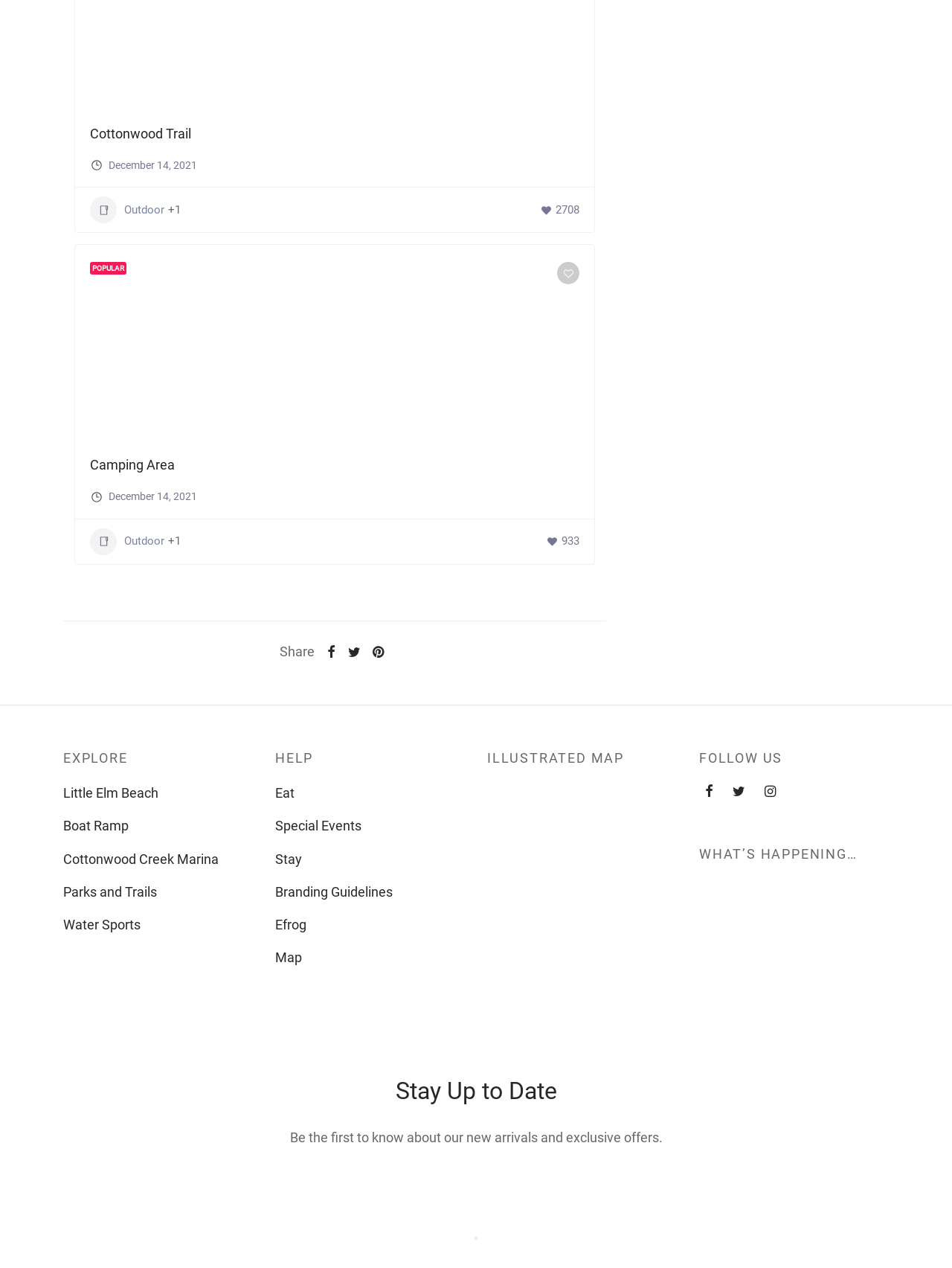Show me the bounding box coordinates of the clickable region to achieve the task as per the instruction: "Share".

[0.294, 0.508, 0.331, 0.52]